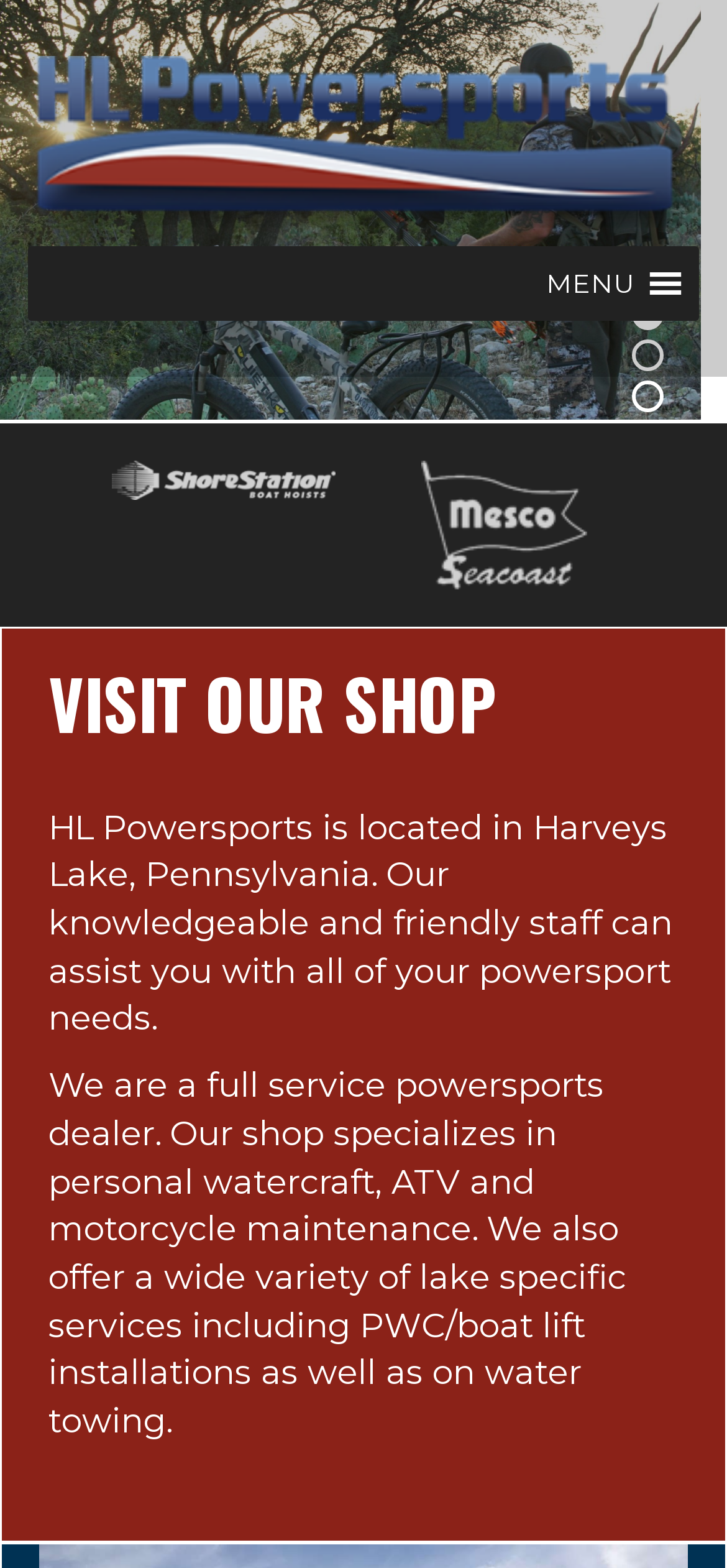Determine the bounding box of the UI component based on this description: "title="HL Powersports"". The bounding box coordinates should be four float values between 0 and 1, i.e., [left, top, right, bottom].

[0.038, 0.078, 0.962, 0.1]